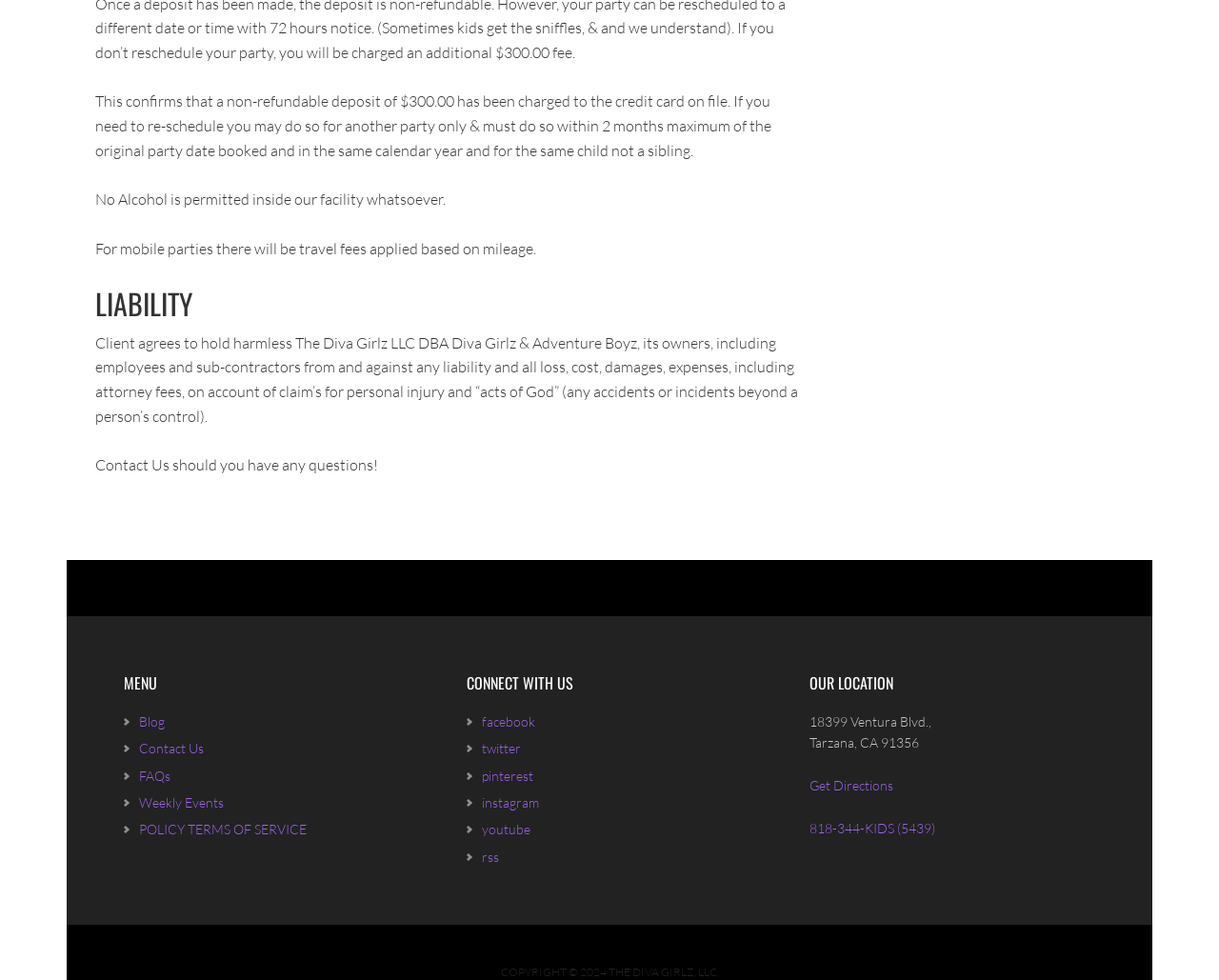Can you show the bounding box coordinates of the region to click on to complete the task described in the instruction: "Read policy terms of service"?

[0.114, 0.838, 0.252, 0.855]